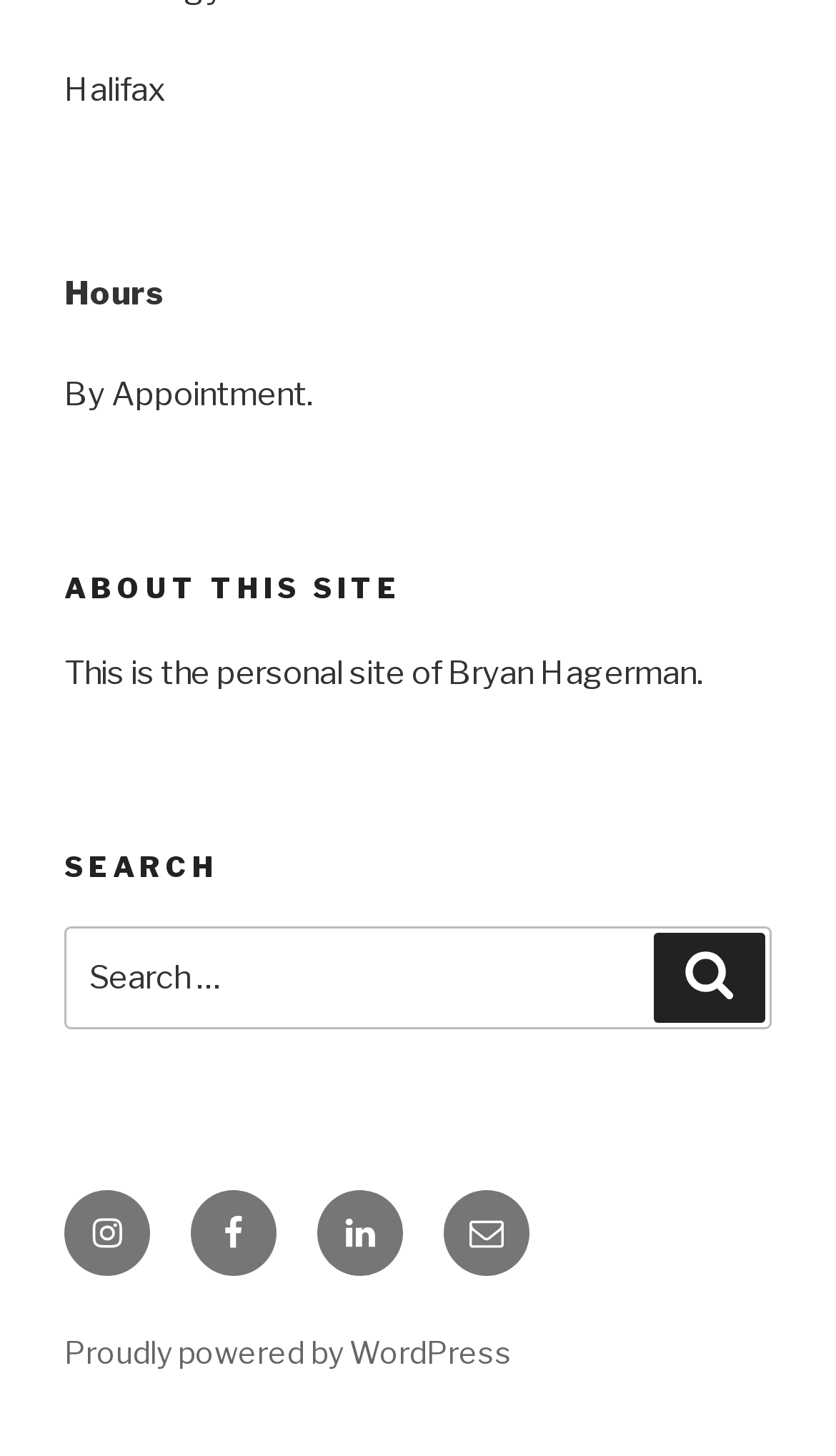What is the purpose of the search box?
Please provide a comprehensive and detailed answer to the question.

The search box is located under the 'SEARCH' heading, and it has a label 'Search for:' and a button 'Search', indicating that it is meant to be used to search the site for specific content.